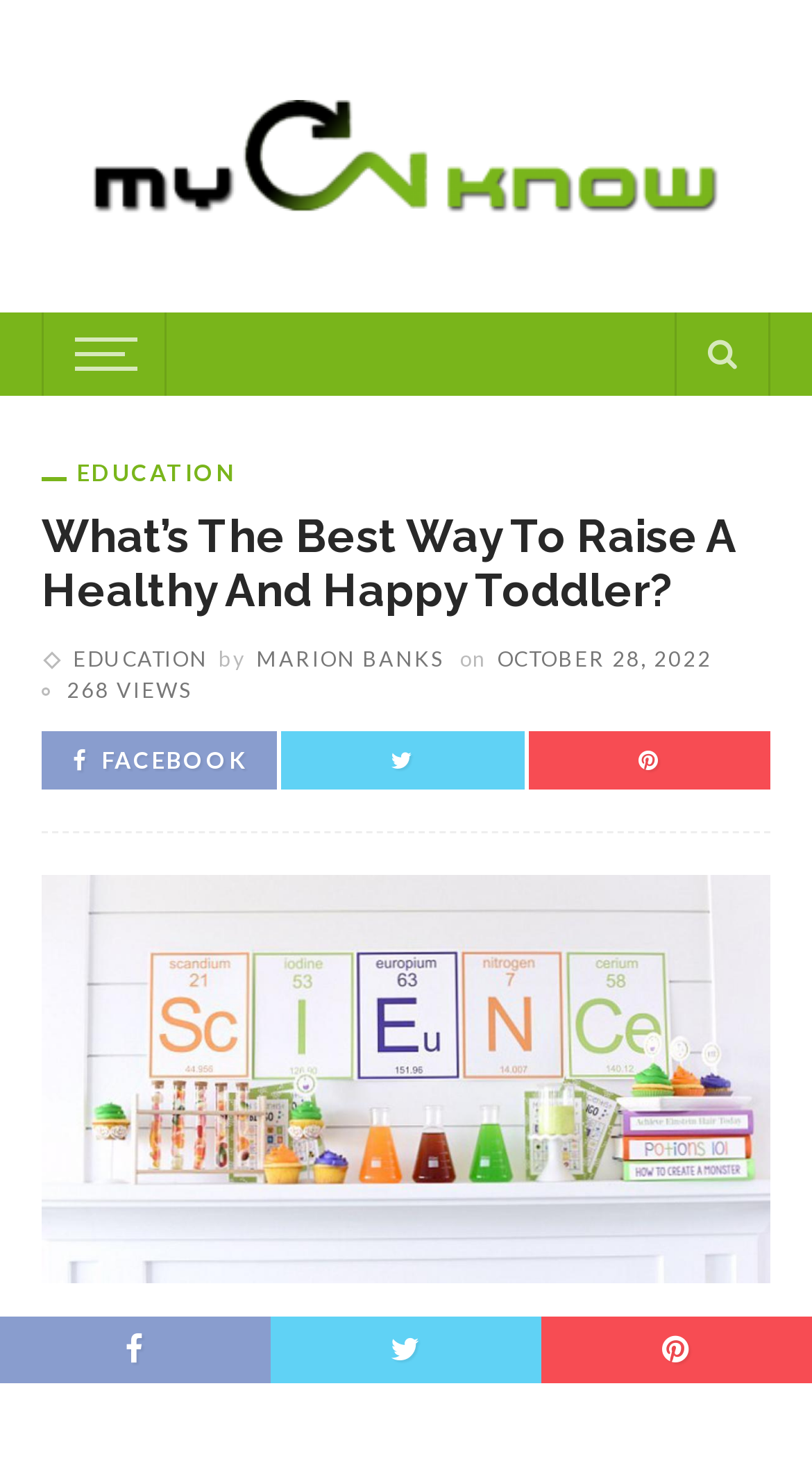Summarize the webpage in an elaborate manner.

This webpage is about raising a healthy and happy toddler, with a focus on parents who are still finding themselves. At the top, there is a logo "My Cn know" with an image, which is centered and takes up most of the width. Below the logo, there is a menu link on the left and a search icon on the right.

The main content starts with a heading "What’s The Best Way To Raise A Healthy And Happy Toddler?" which spans almost the entire width. Below the heading, there is a section with the author's name "MARION BANKS" and the date "OCTOBER 28, 2022". This section also includes a "by" label and an "on" label.

On the left side, there are several links, including "EDUCATION" which appears twice, and "268 VIEWS". On the right side, there are three social media icons: FACEBOOK, an unspecified icon, and another unspecified icon.

At the very bottom of the page, there are three more social media icons, identical to the ones above, but centered and taking up the full width.